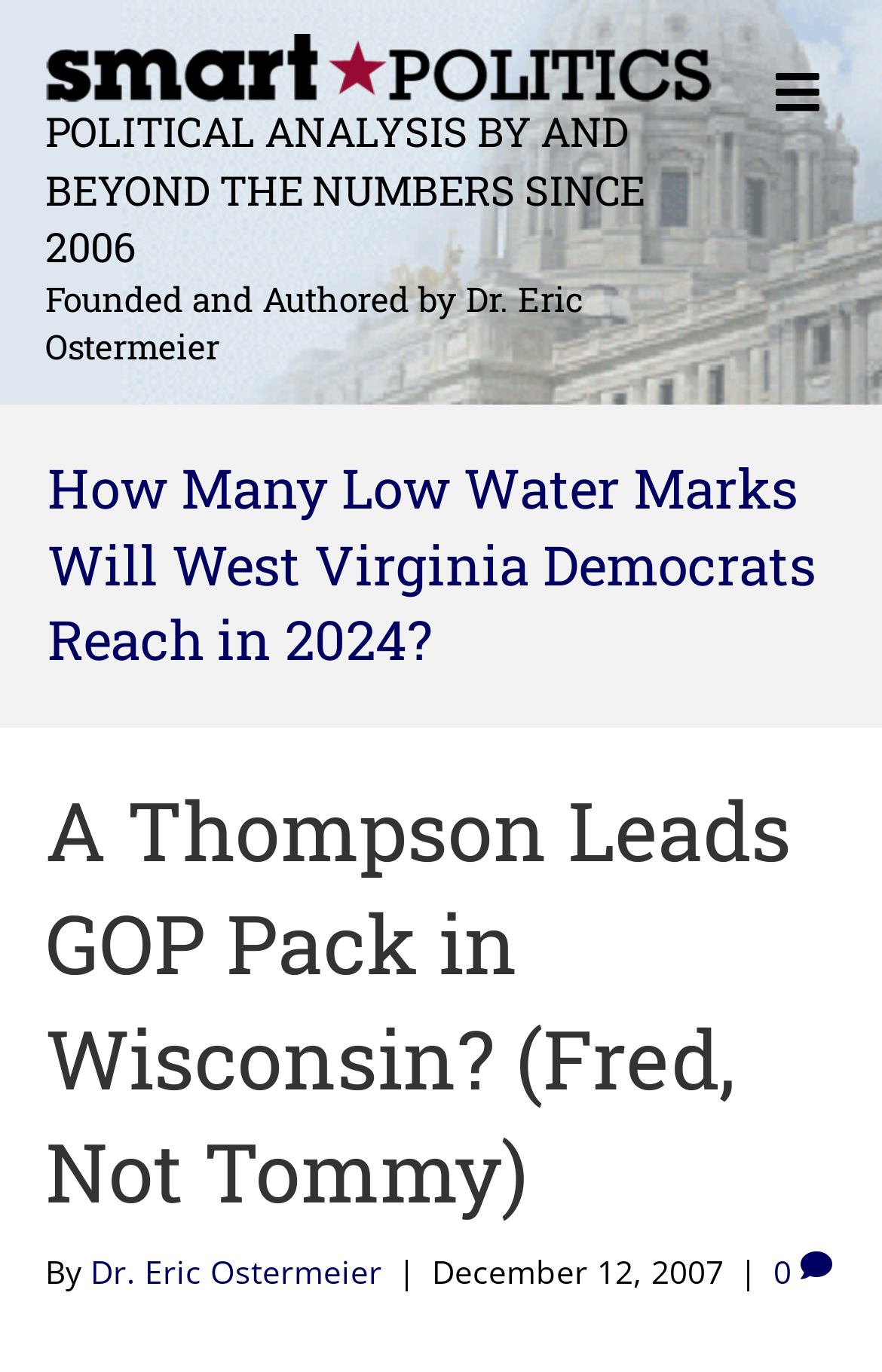Identify the main title of the webpage and generate its text content.

A Thompson Leads GOP Pack in Wisconsin? (Fred, Not Tommy)